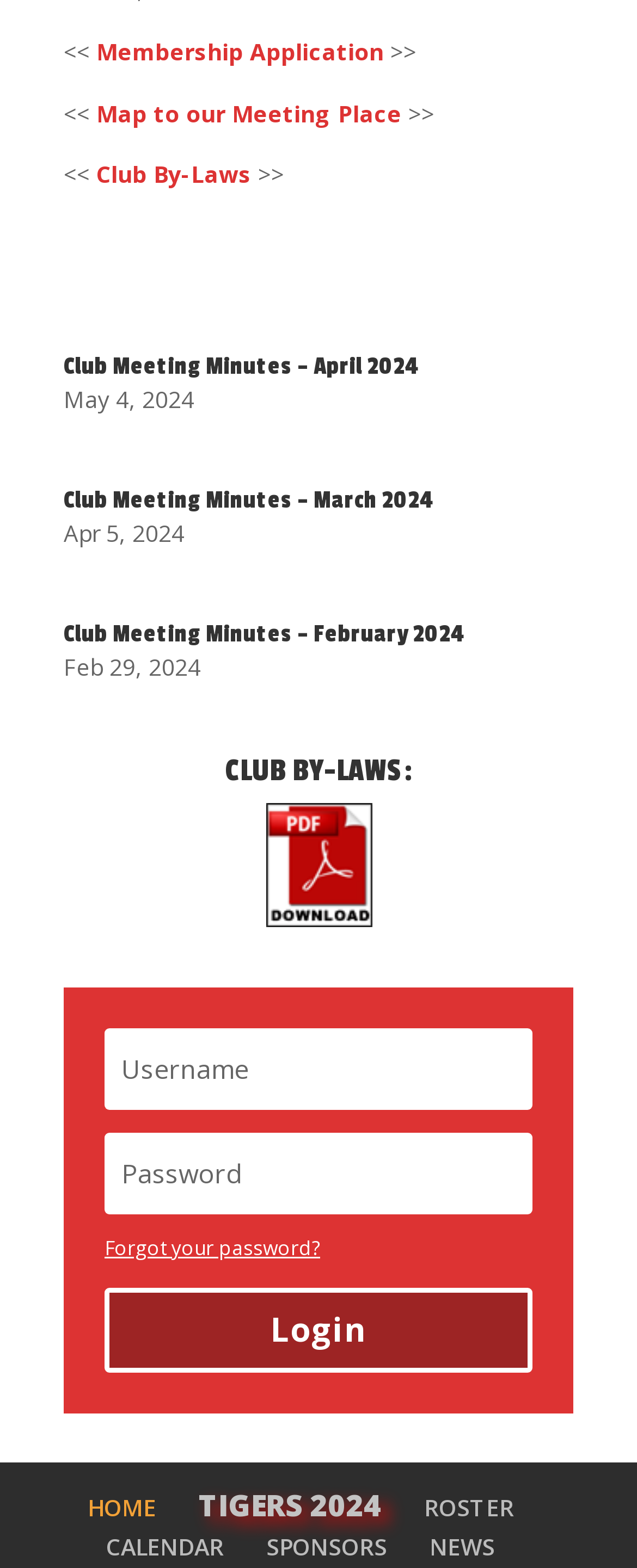Please identify the bounding box coordinates of the clickable region that I should interact with to perform the following instruction: "Go to HOME page". The coordinates should be expressed as four float numbers between 0 and 1, i.e., [left, top, right, bottom].

[0.137, 0.951, 0.245, 0.971]